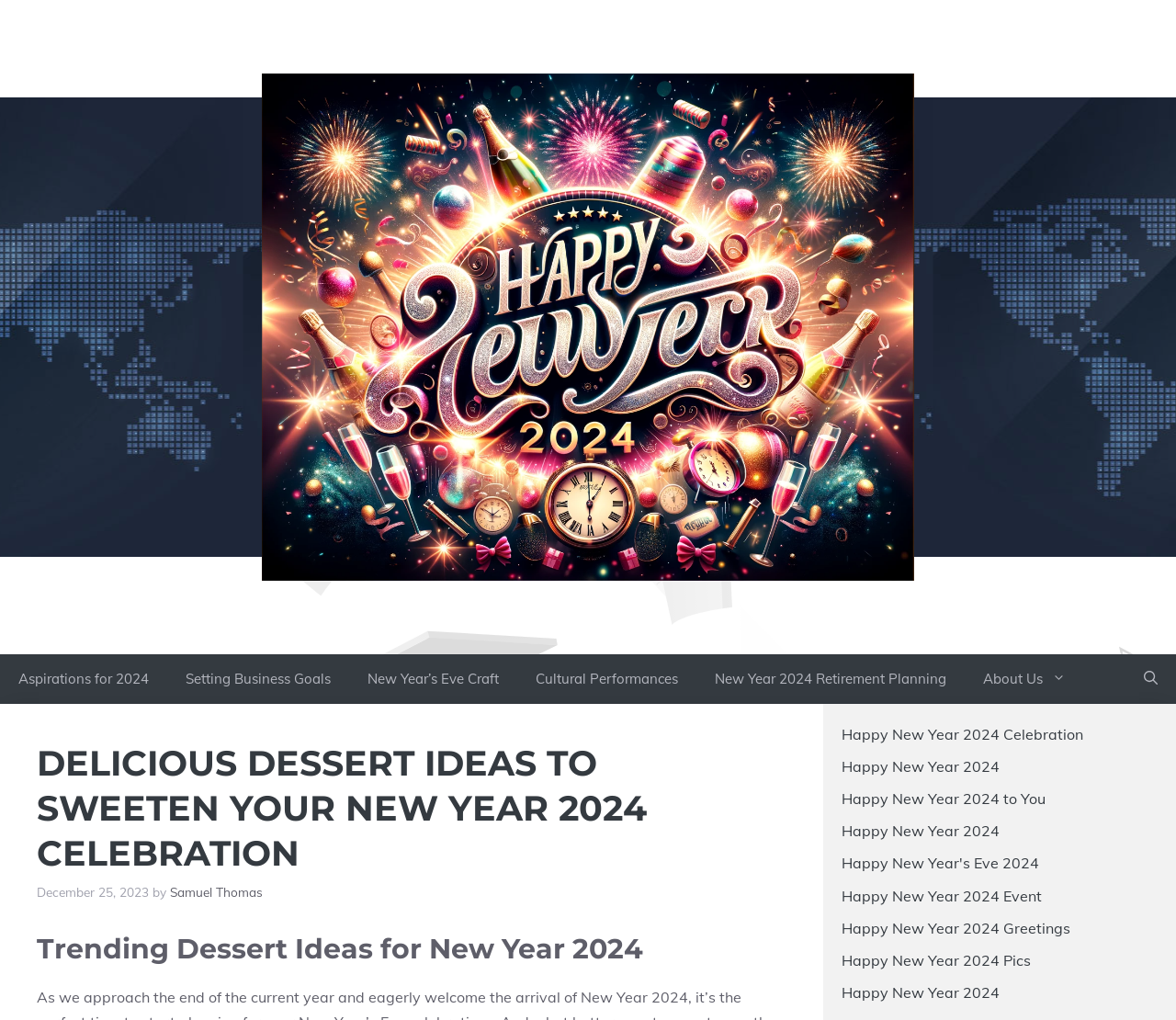Please determine the bounding box coordinates for the UI element described as: "Happy New Year 2024 Celebration".

[0.716, 0.71, 0.921, 0.728]